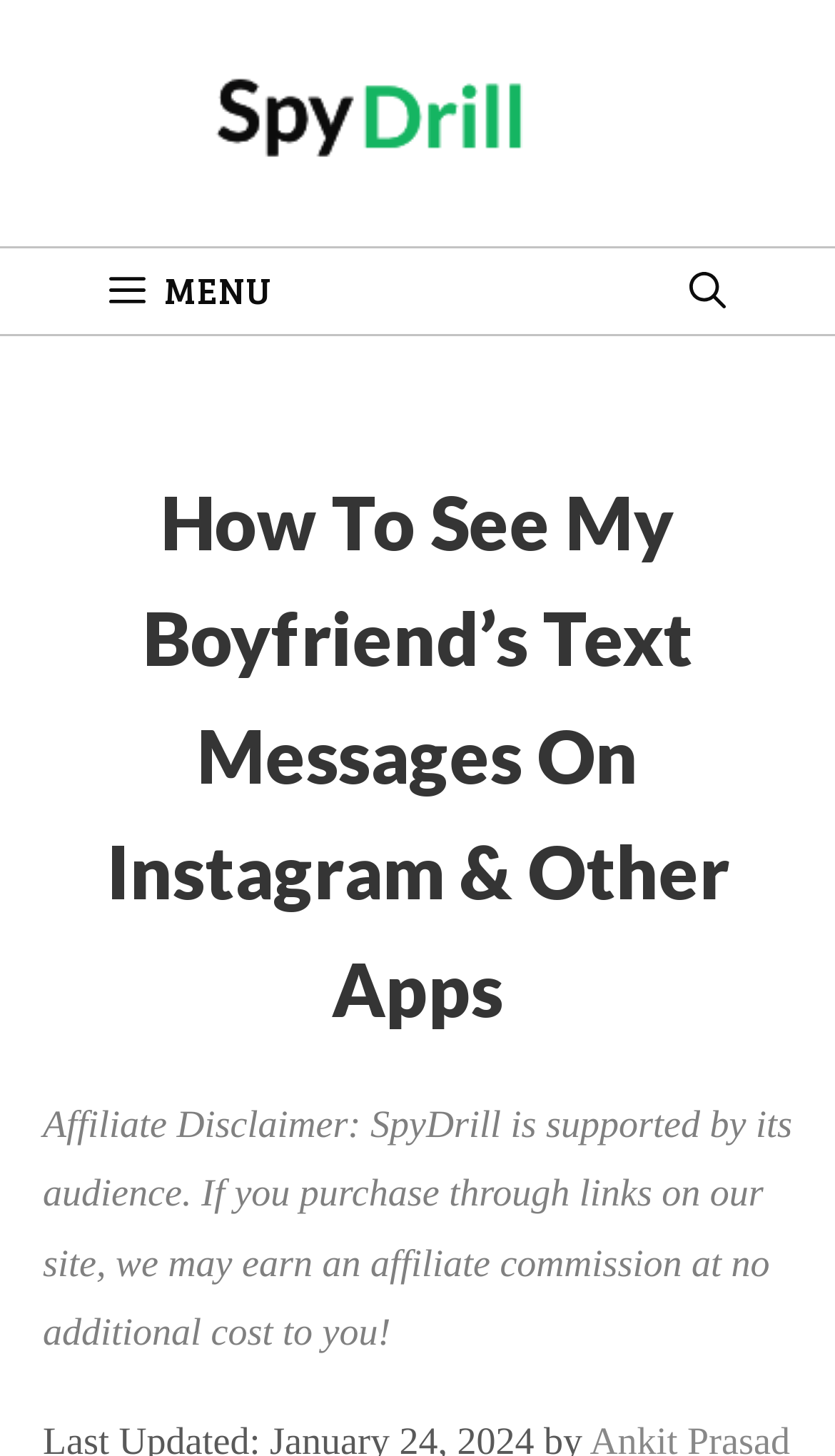Provide a brief response in the form of a single word or phrase:
Is there a search bar on the page?

Yes